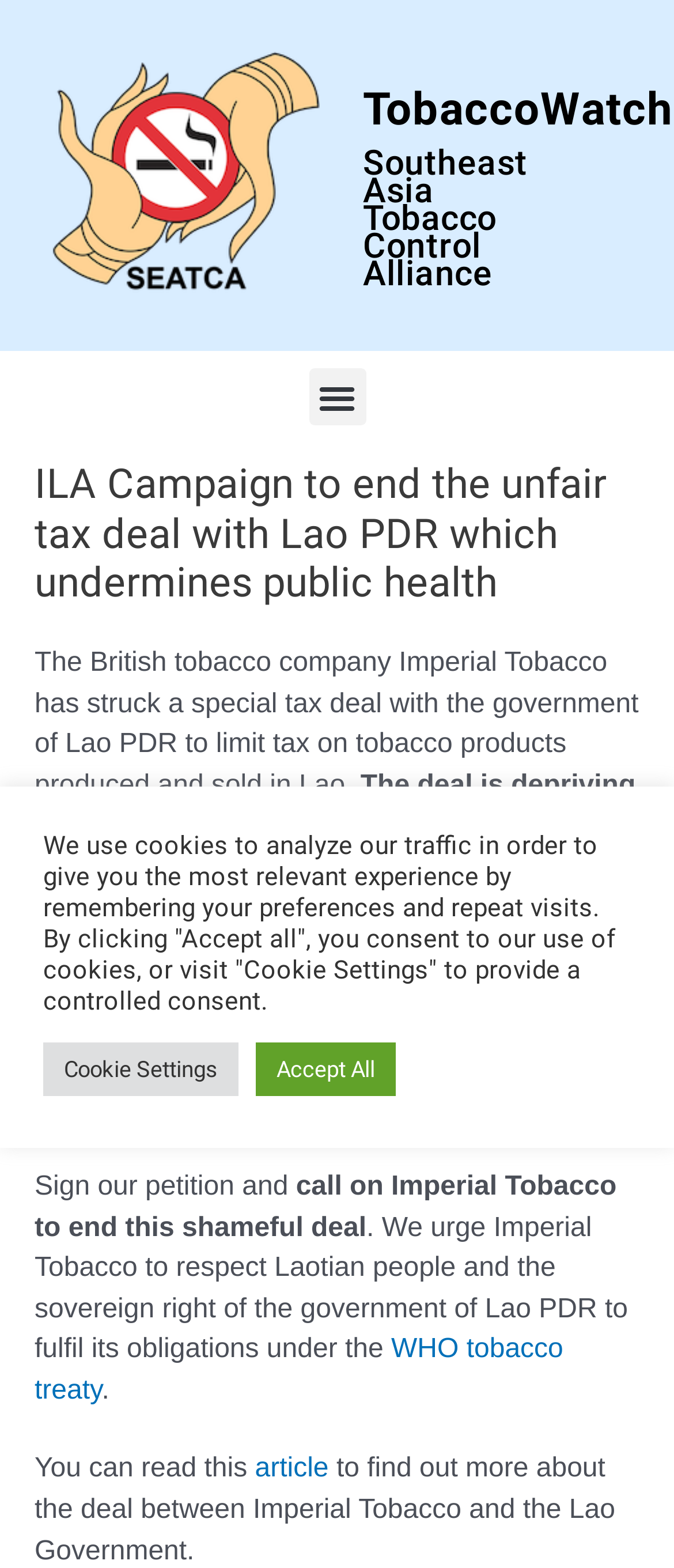Select the bounding box coordinates of the element I need to click to carry out the following instruction: "View recent comments".

None